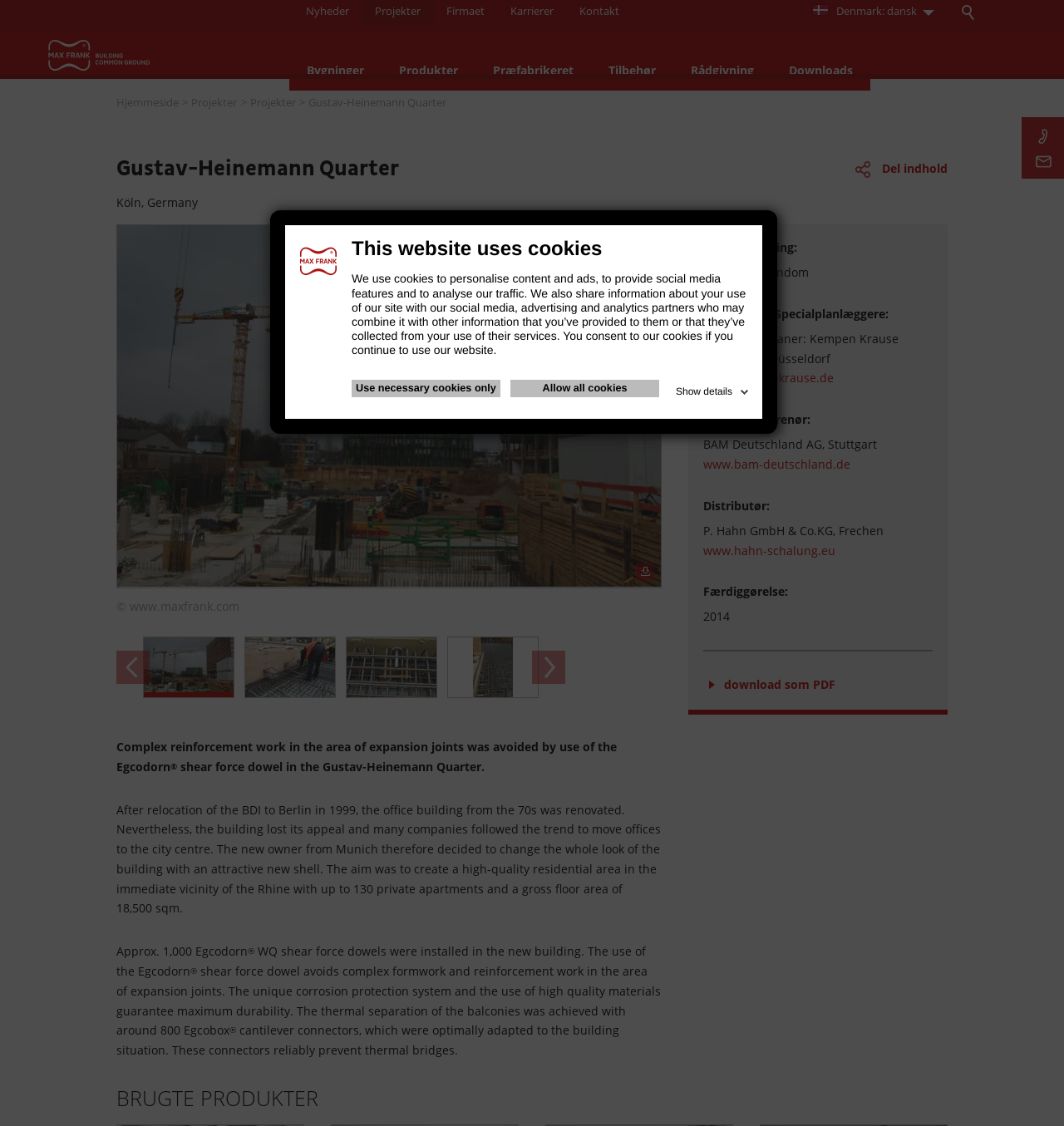Please determine the bounding box coordinates of the clickable area required to carry out the following instruction: "Download the original image". The coordinates must be four float numbers between 0 and 1, represented as [left, top, right, bottom].

[0.598, 0.5, 0.615, 0.516]